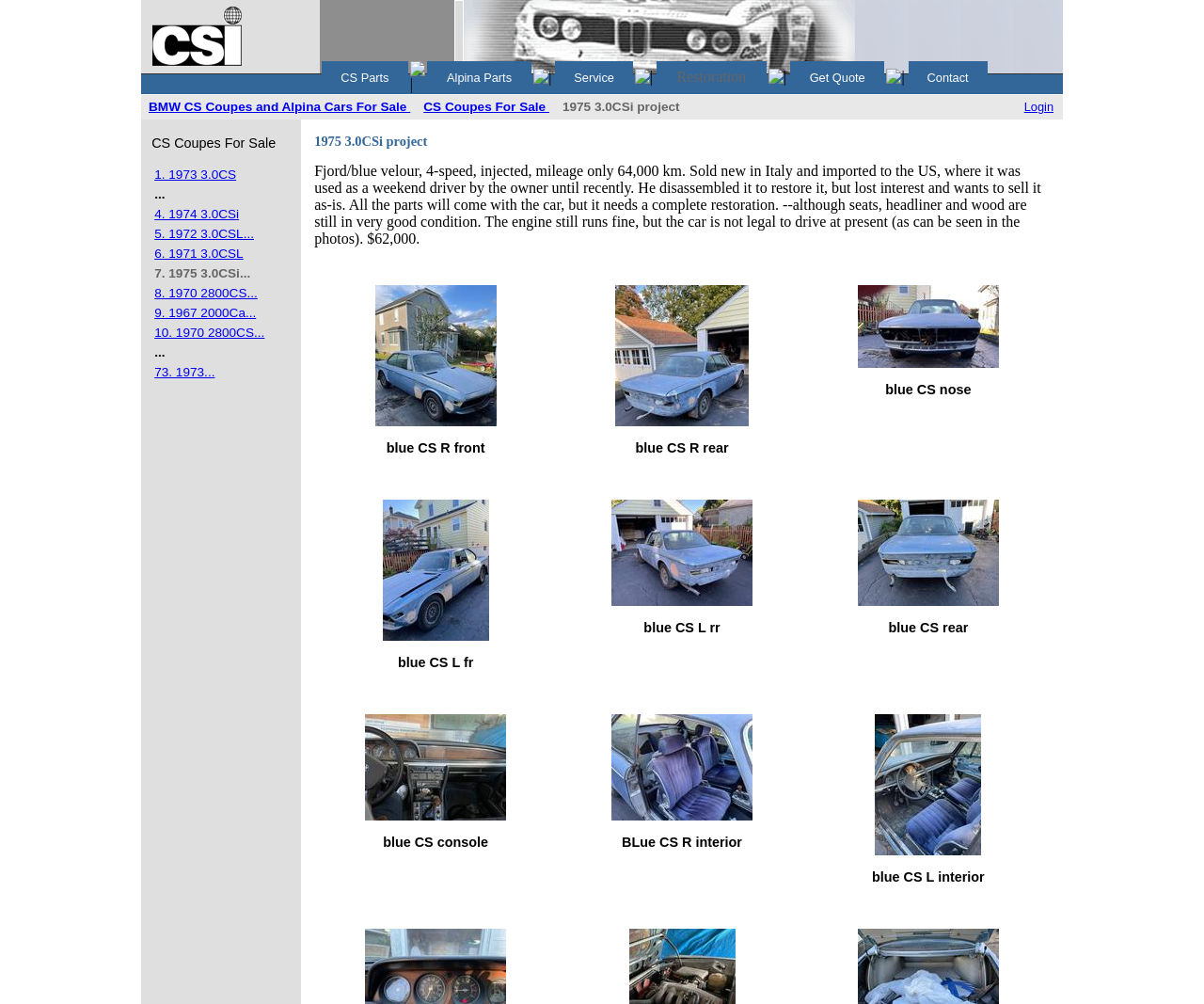Specify the bounding box coordinates of the area to click in order to follow the given instruction: "Check the image of blue CS R front."

[0.311, 0.284, 0.412, 0.425]